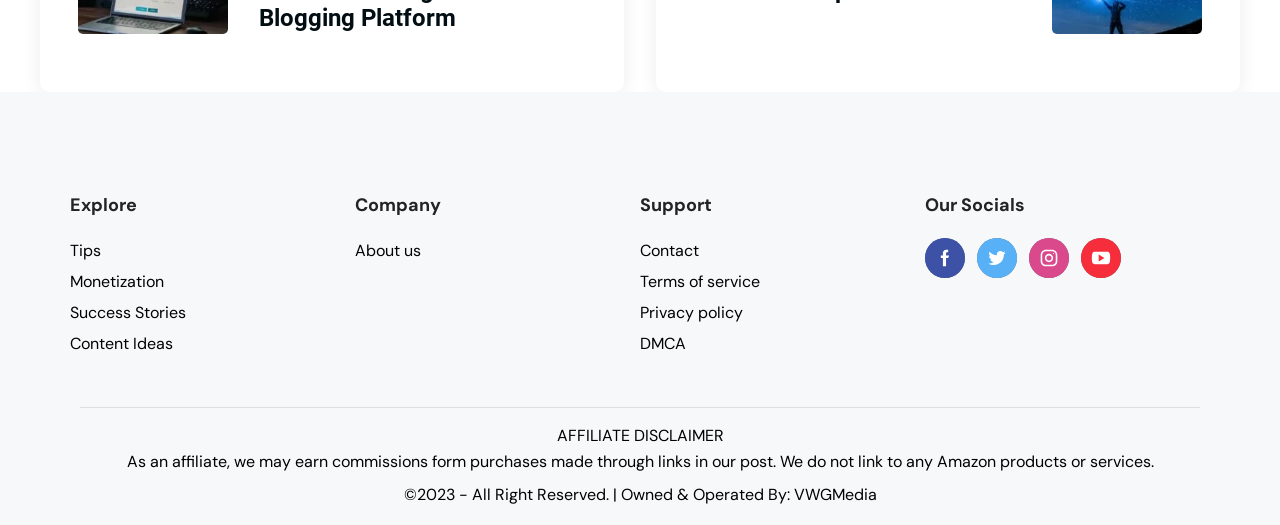Specify the bounding box coordinates of the element's area that should be clicked to execute the given instruction: "Contact Support". The coordinates should be four float numbers between 0 and 1, i.e., [left, top, right, bottom].

[0.5, 0.456, 0.546, 0.496]